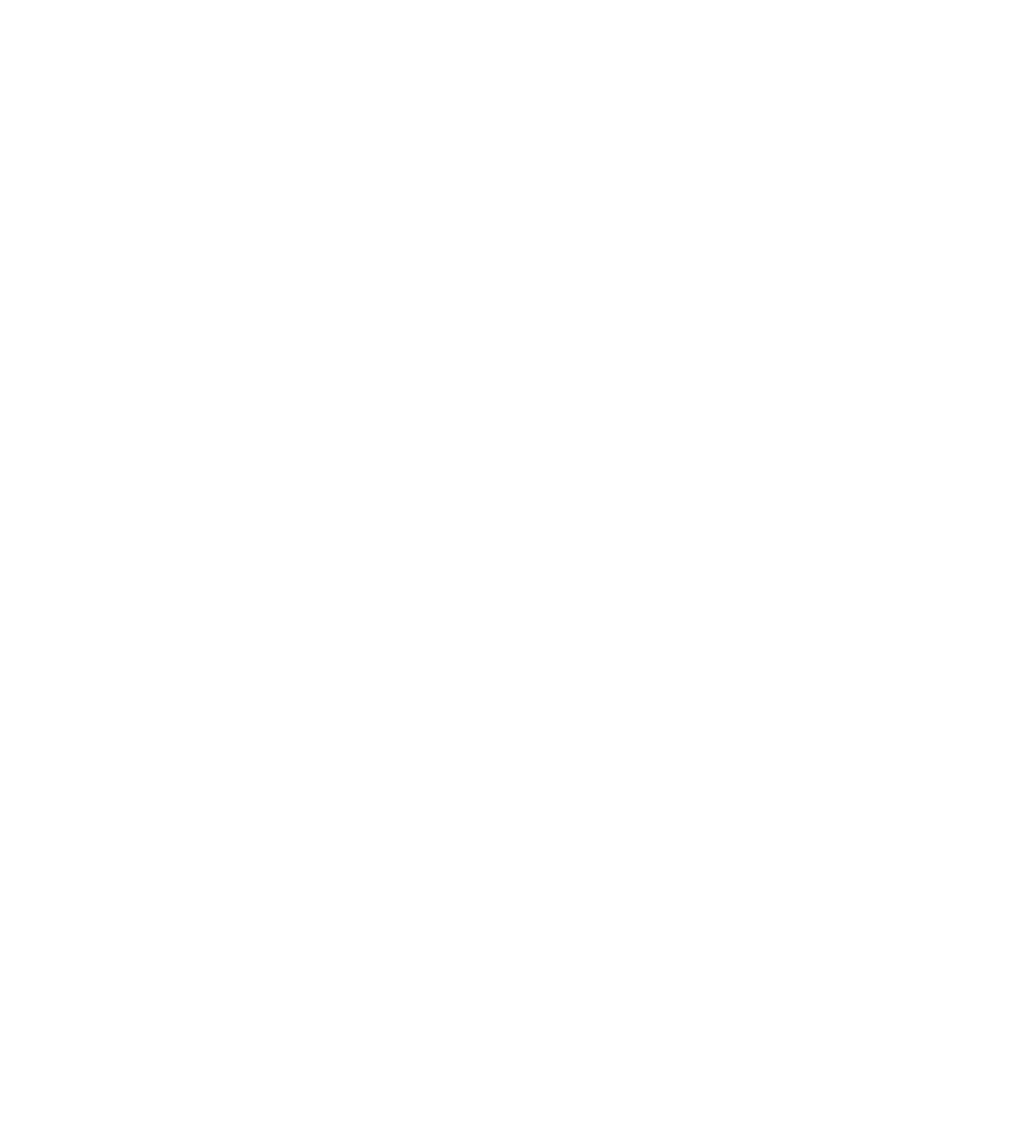Identify the bounding box of the UI component described as: "hosted by javapipe.com".

[0.426, 0.918, 0.587, 0.988]